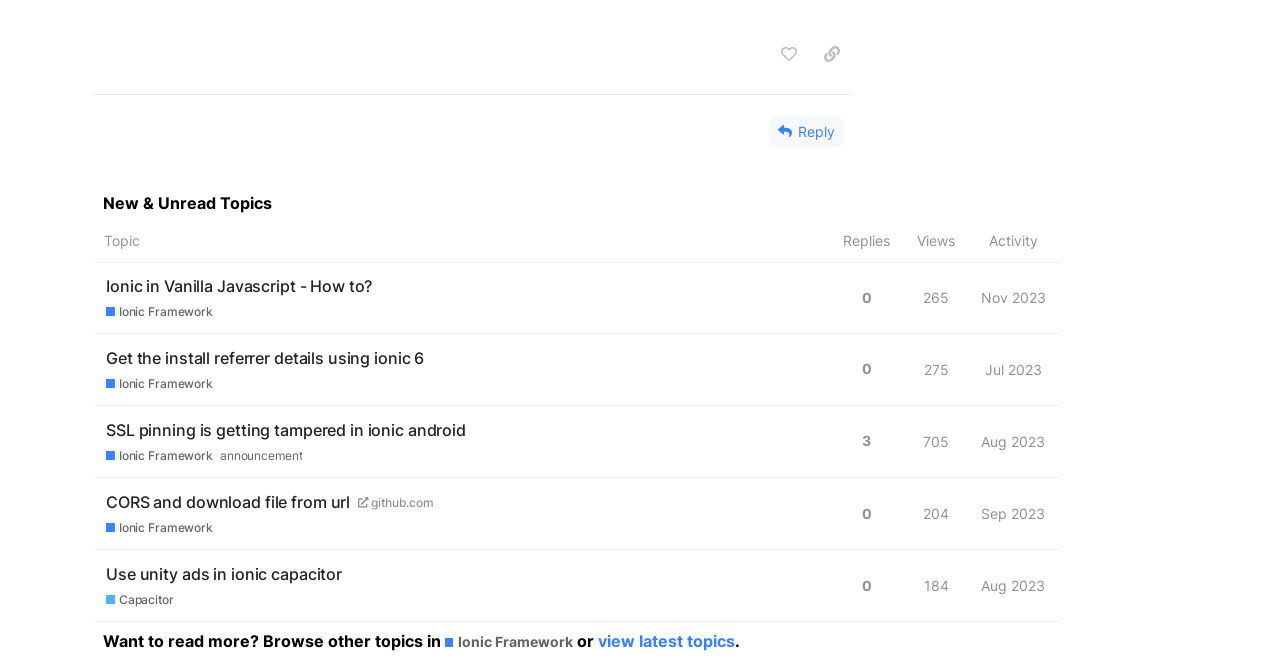Given the description "Aug 2023", determine the bounding box of the corresponding UI element.

[0.763, 0.622, 0.82, 0.691]